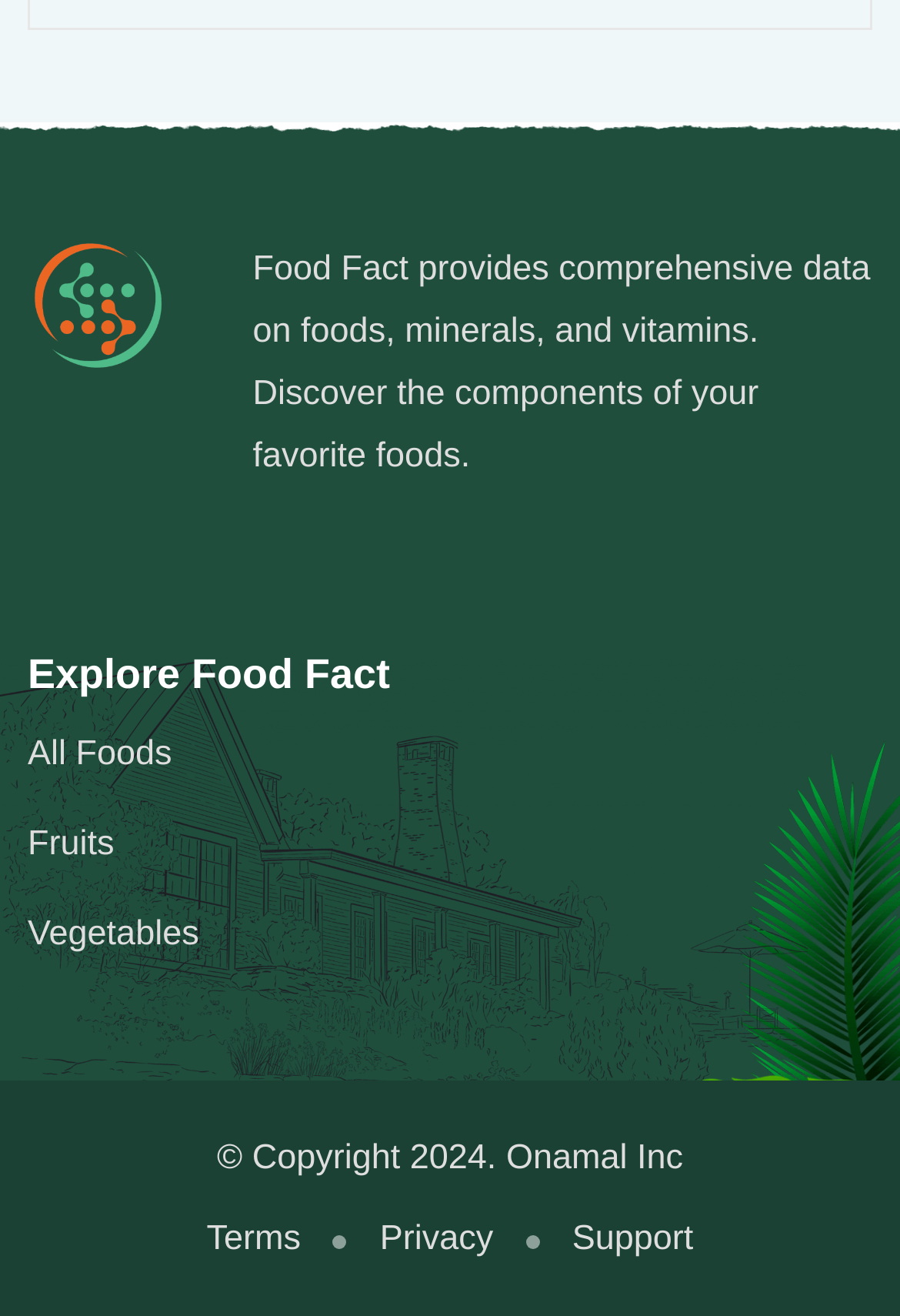Please answer the following question using a single word or phrase: 
What is the copyright year of this website?

2024